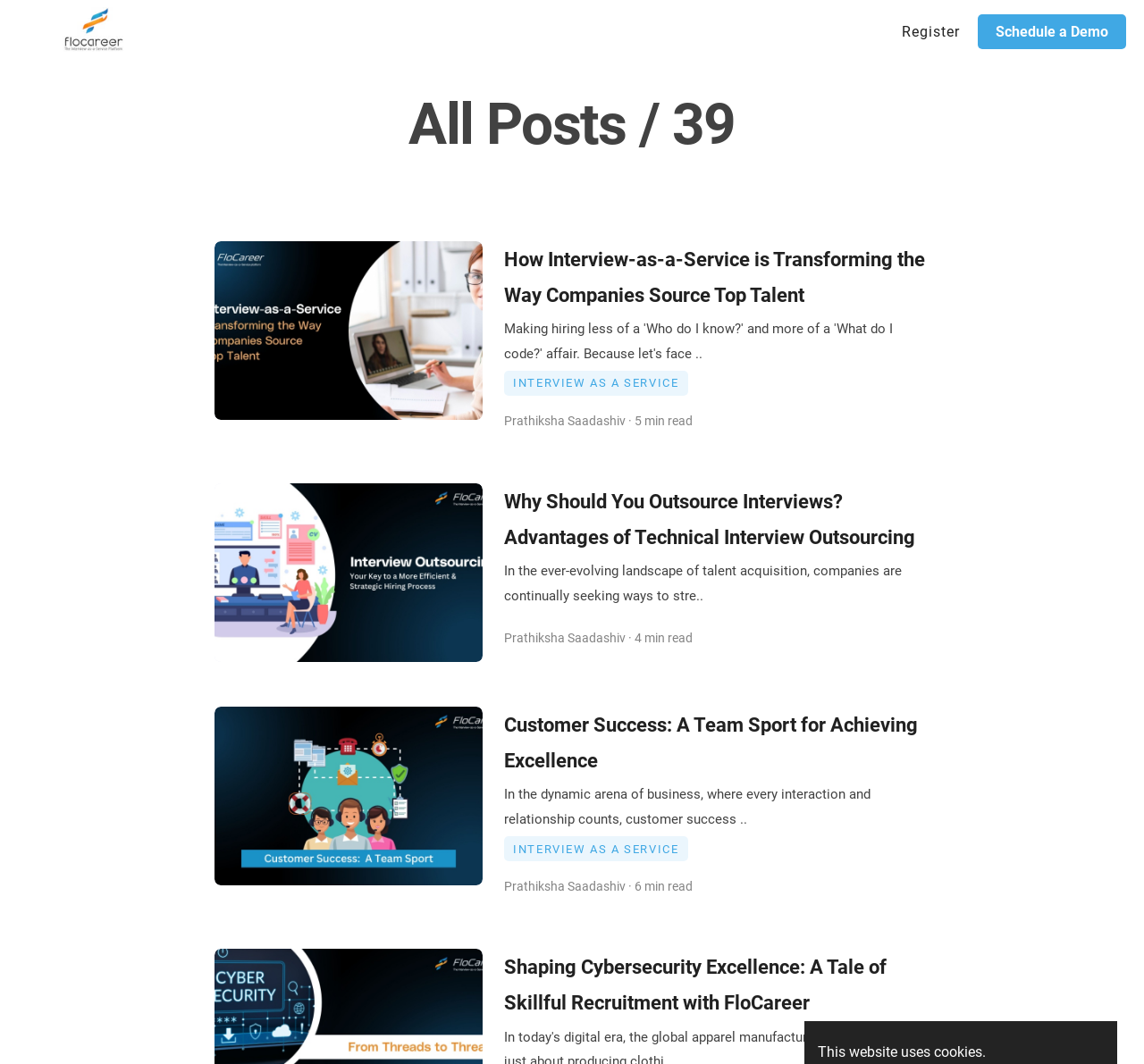Please respond to the question using a single word or phrase:
How many articles are listed on this page?

3